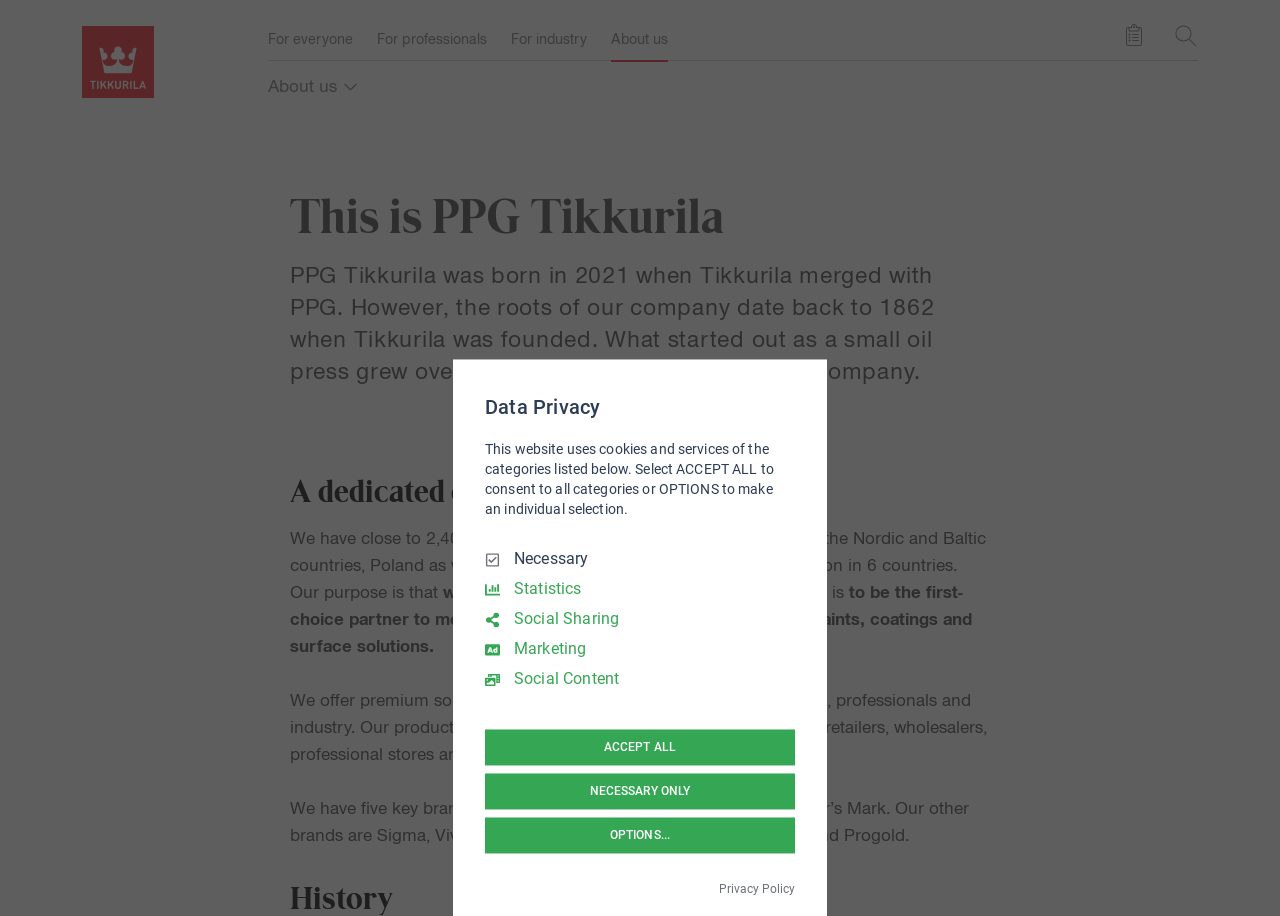Please identify the bounding box coordinates of the clickable area that will allow you to execute the instruction: "View the 'About us' page".

[0.209, 0.079, 0.284, 0.109]